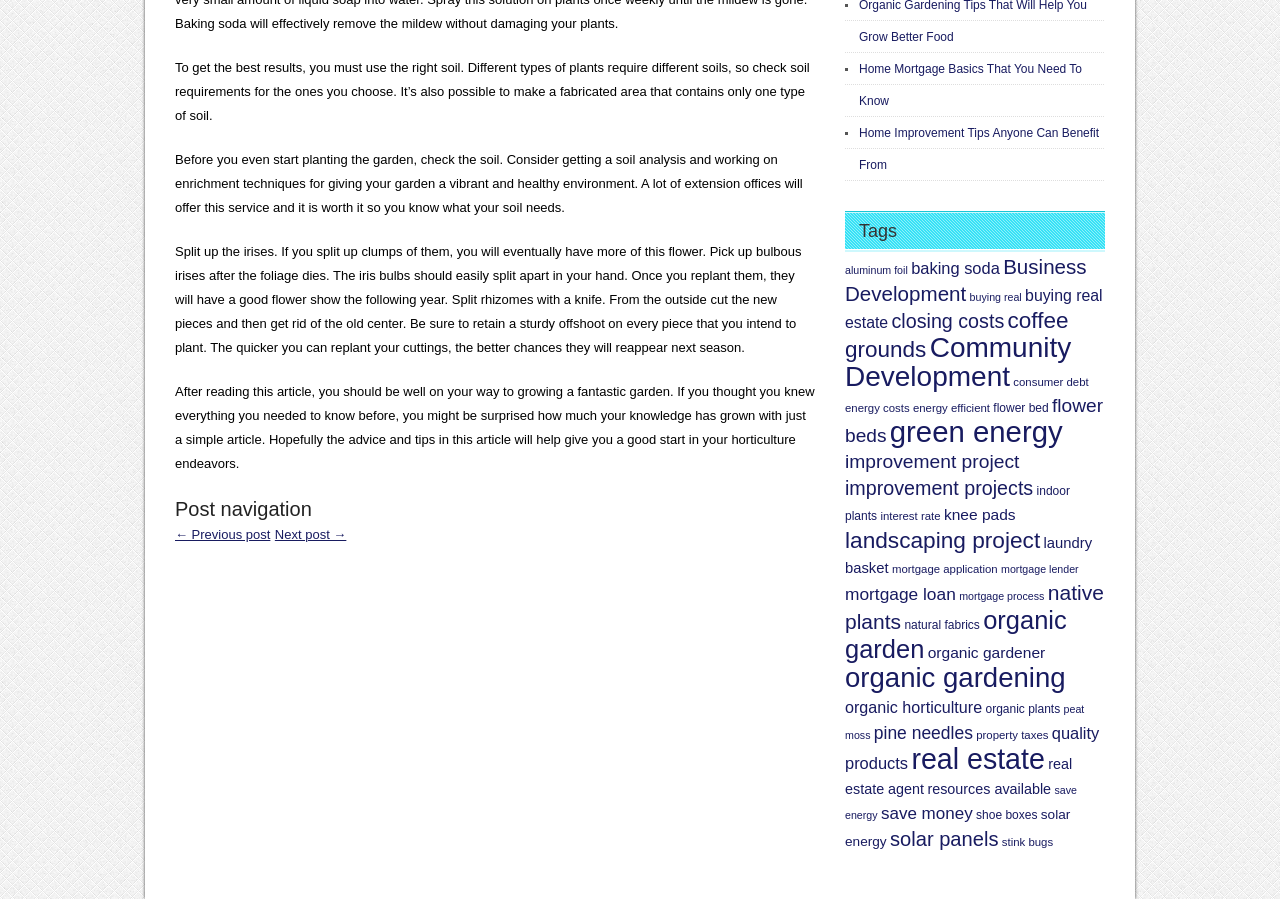Give the bounding box coordinates for this UI element: "Next post →". The coordinates should be four float numbers between 0 and 1, arranged as [left, top, right, bottom].

[0.215, 0.586, 0.271, 0.603]